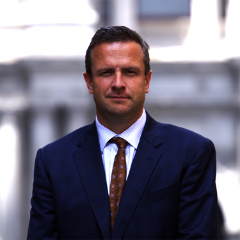Give a one-word or short phrase answer to this question: 
What is the likely location of the backdrop?

Near a courthouse